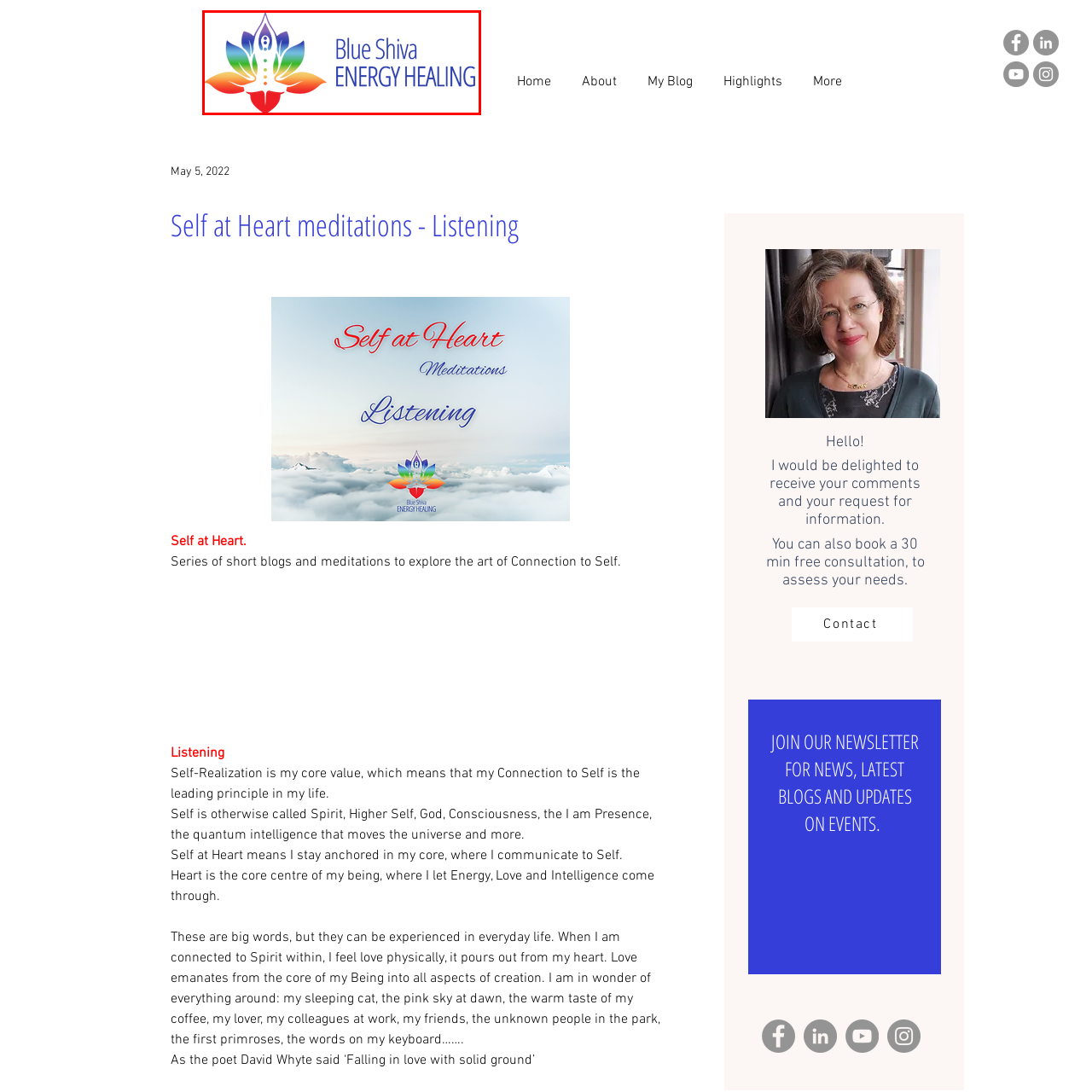Analyze the picture within the red frame, What is the focus of the 'Blue Shiva Energy Healing' practice? 
Provide a one-word or one-phrase response.

Energy work and spiritual practices